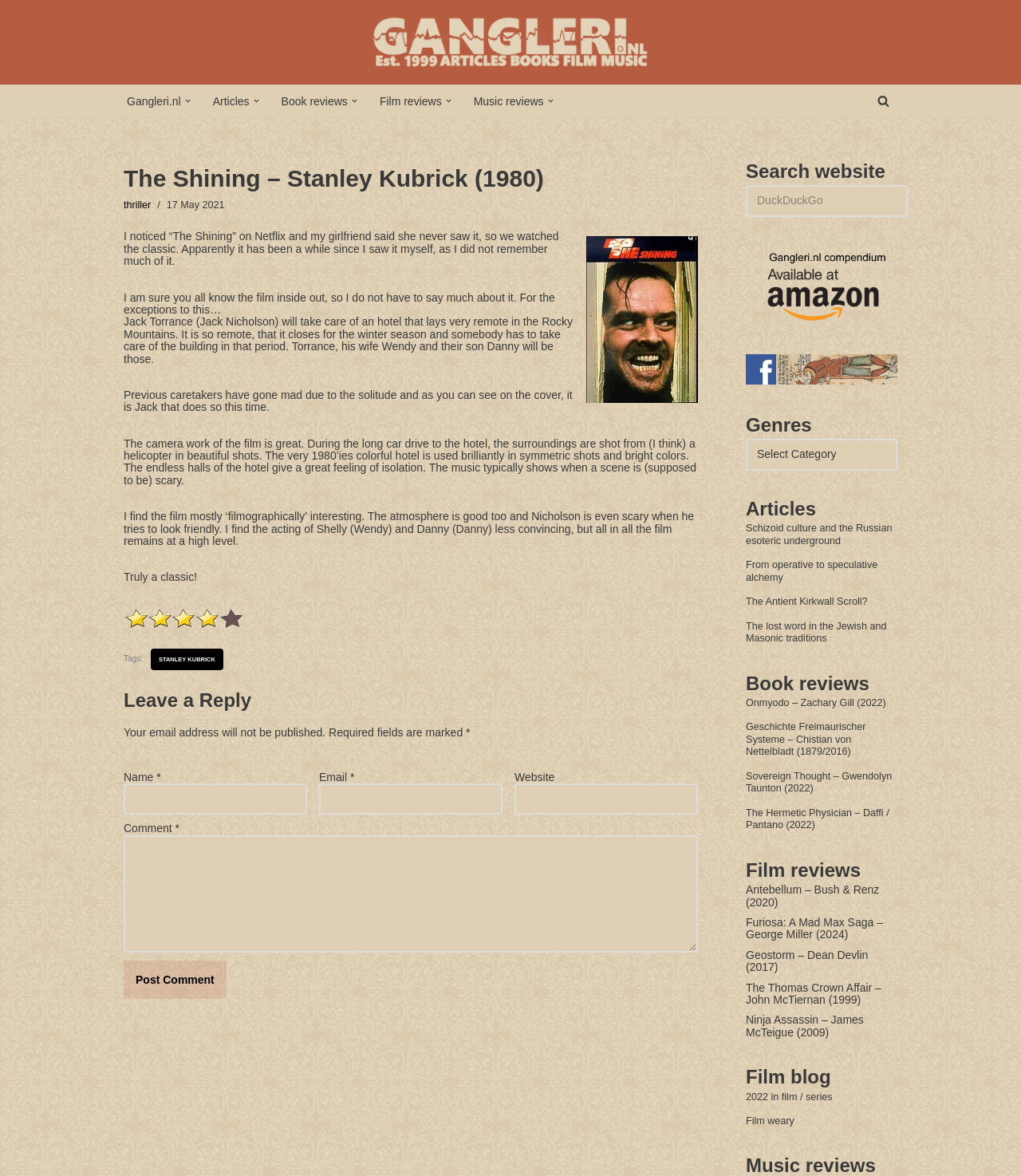How many articles are listed in the 'Articles' section?
Based on the image, answer the question with as much detail as possible.

The answer can be found in the 'Articles' section on the right side of the page. There are four articles listed, each with a title and a link.